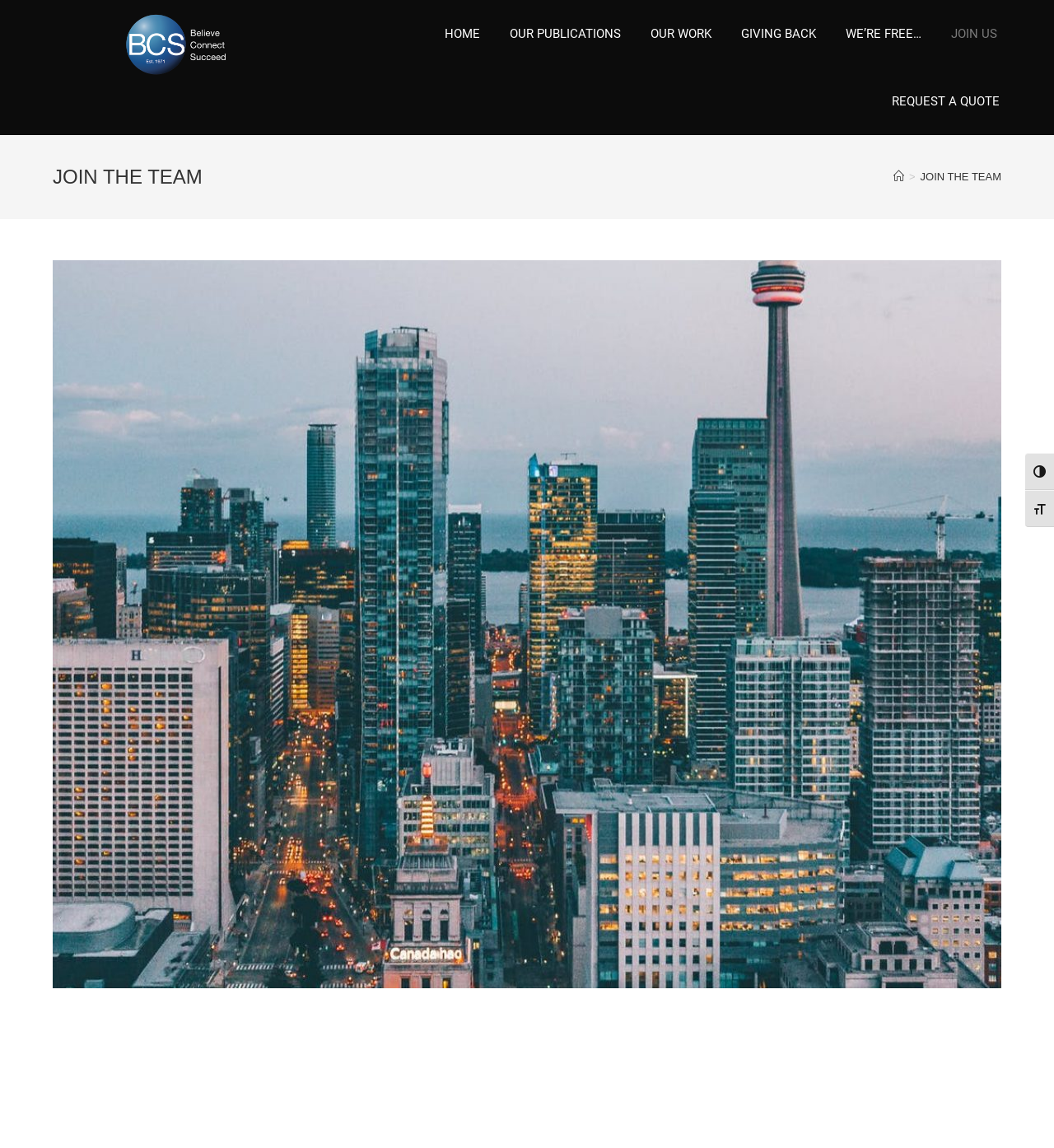Pinpoint the bounding box coordinates of the area that should be clicked to complete the following instruction: "Toggle high contrast". The coordinates must be given as four float numbers between 0 and 1, i.e., [left, top, right, bottom].

[0.973, 0.395, 1.0, 0.427]